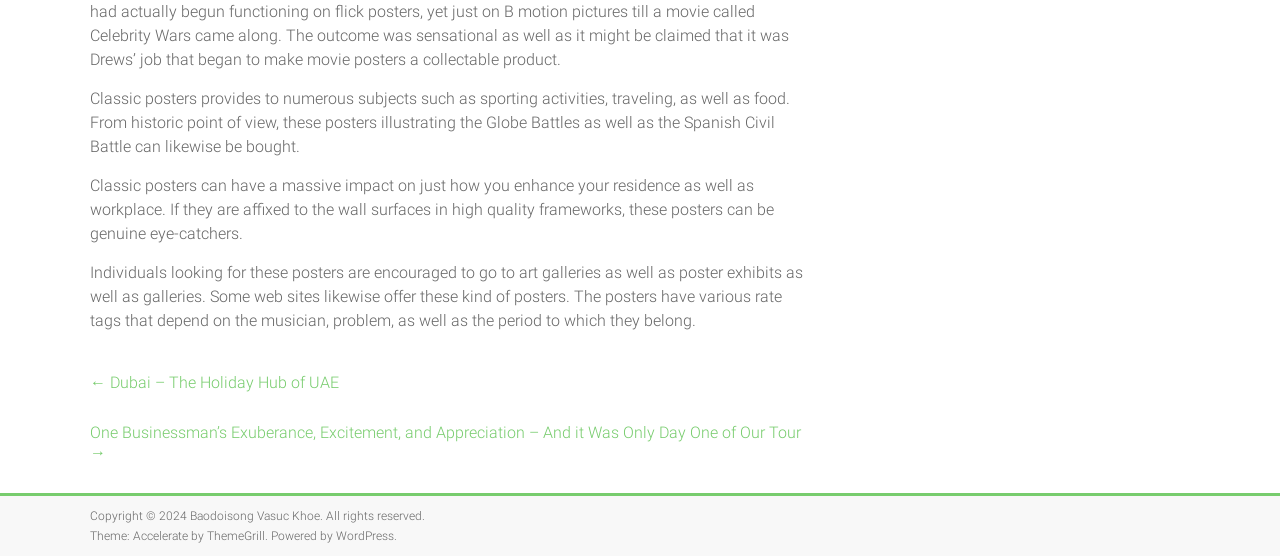Answer this question using a single word or a brief phrase:
What is the copyright year of the webpage?

2024